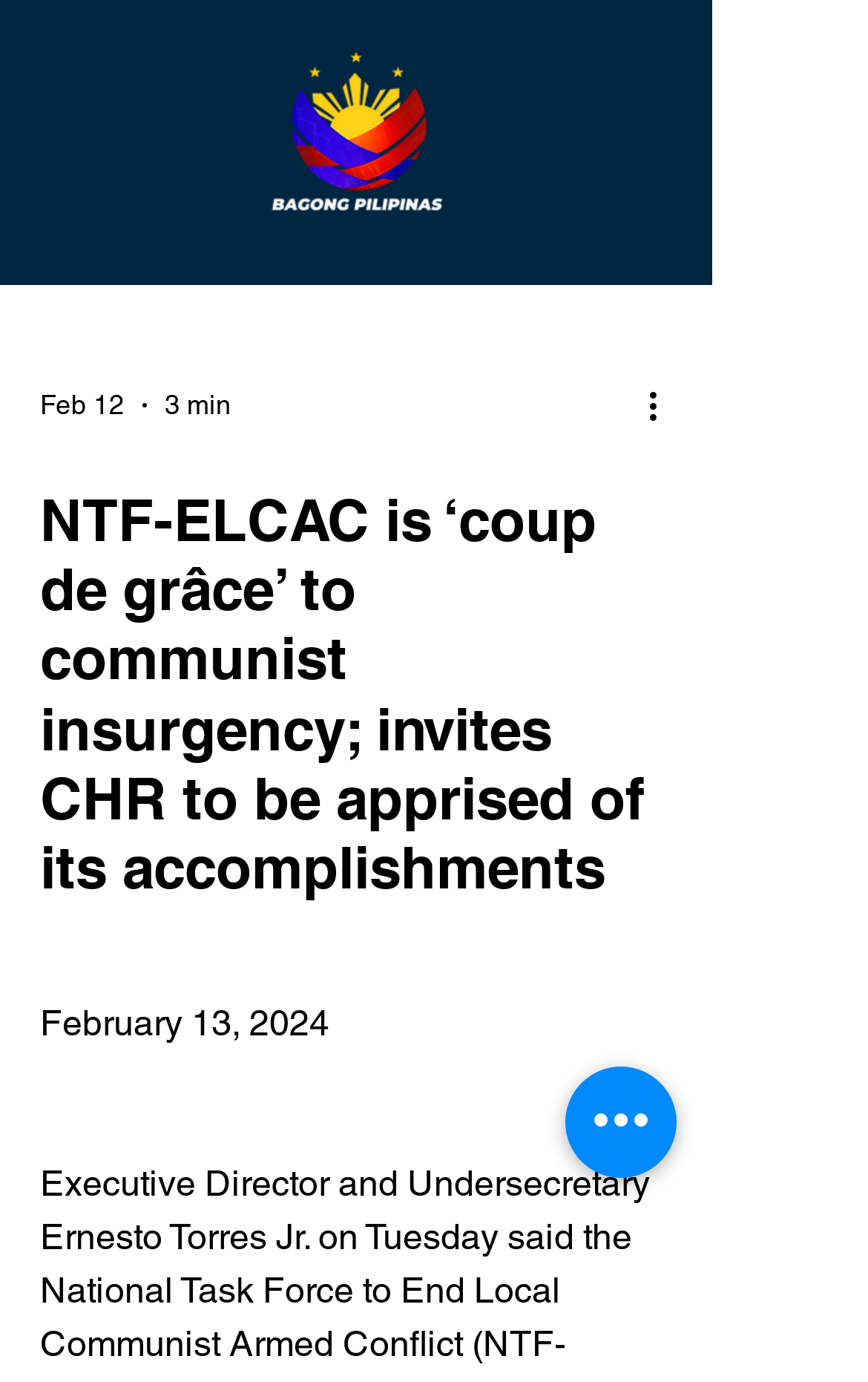What is the name of the logo?
Using the information from the image, answer the question thoroughly.

I found the name of the logo by looking at the image element with the content 'BP_white logo ver3' located at the top-left corner of the webpage.